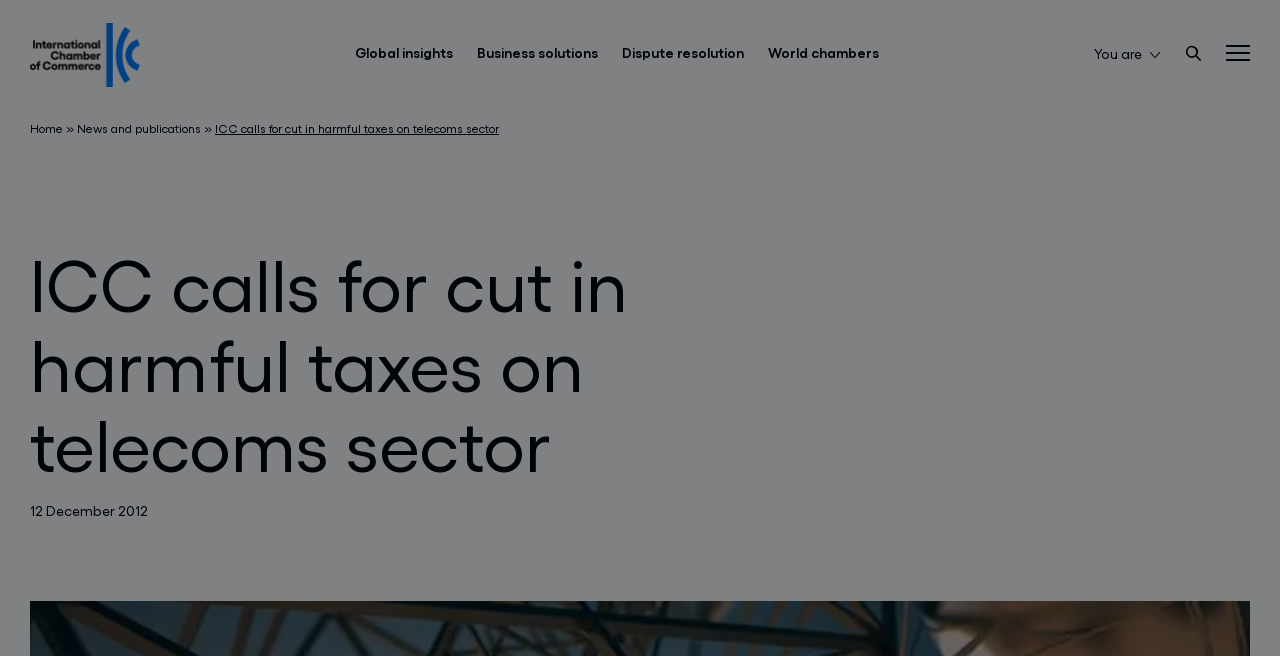What is the date of the news article?
Look at the screenshot and provide an in-depth answer.

The date of the news article can be found at the bottom of the webpage, where it says '12 December 2012'.